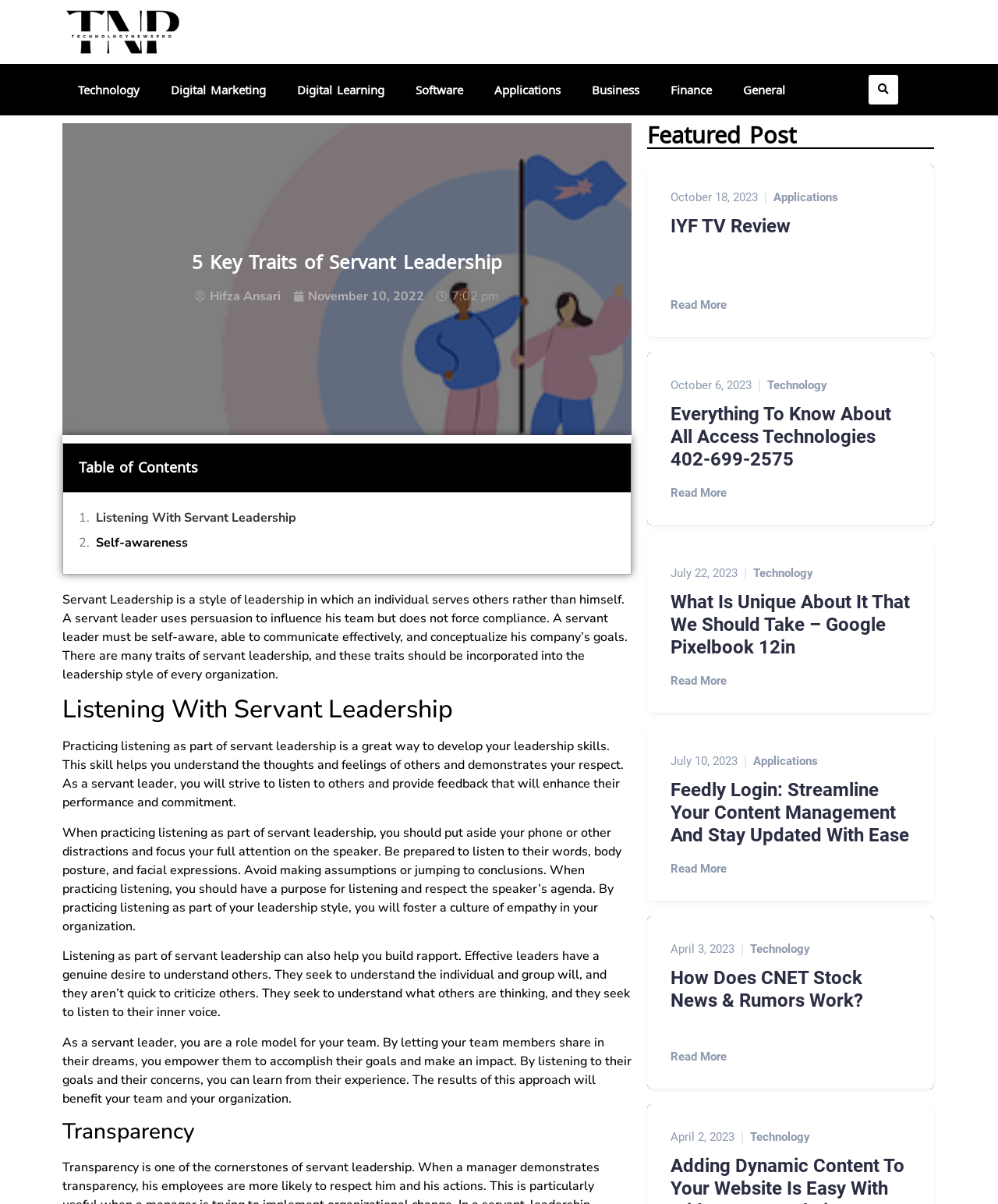Determine the bounding box coordinates of the clickable region to execute the instruction: "Click on the 'Technology' link". The coordinates should be four float numbers between 0 and 1, denoted as [left, top, right, bottom].

[0.062, 0.06, 0.155, 0.089]